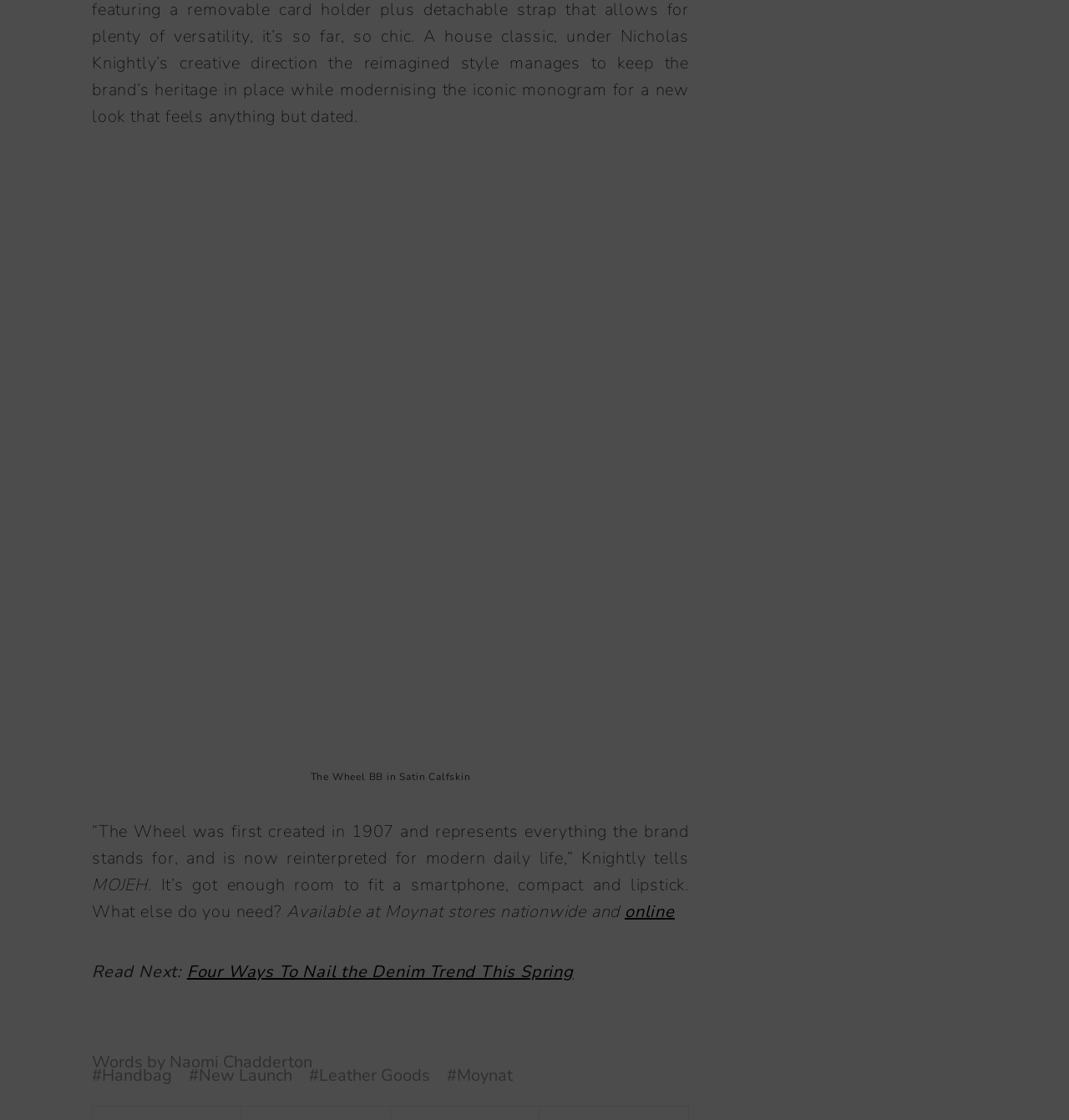Give a one-word or short phrase answer to the question: 
What is the purpose of the handbag?

To fit a smartphone, compact, and lipstick